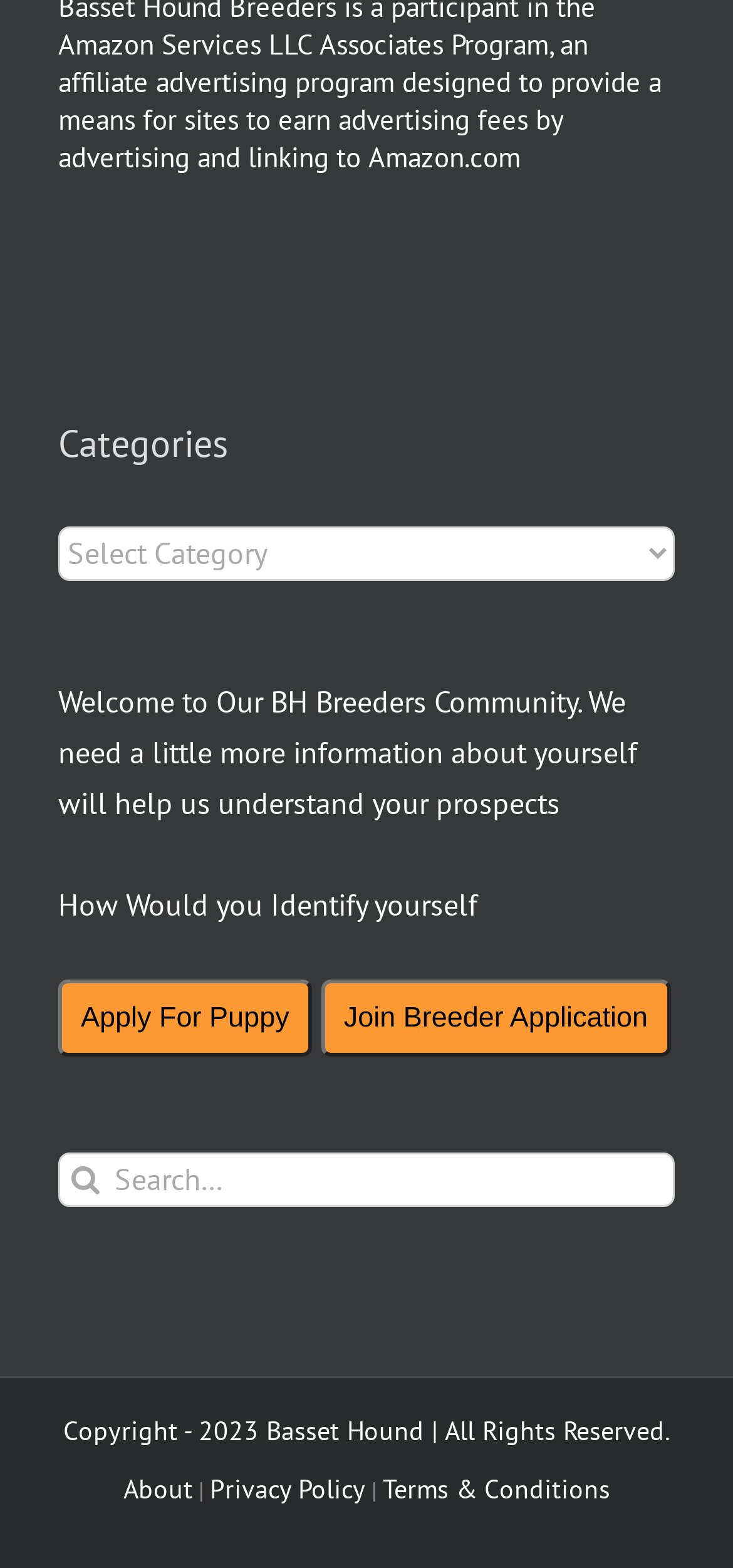Based on the element description: "About", identify the UI element and provide its bounding box coordinates. Use four float numbers between 0 and 1, [left, top, right, bottom].

[0.168, 0.939, 0.263, 0.96]